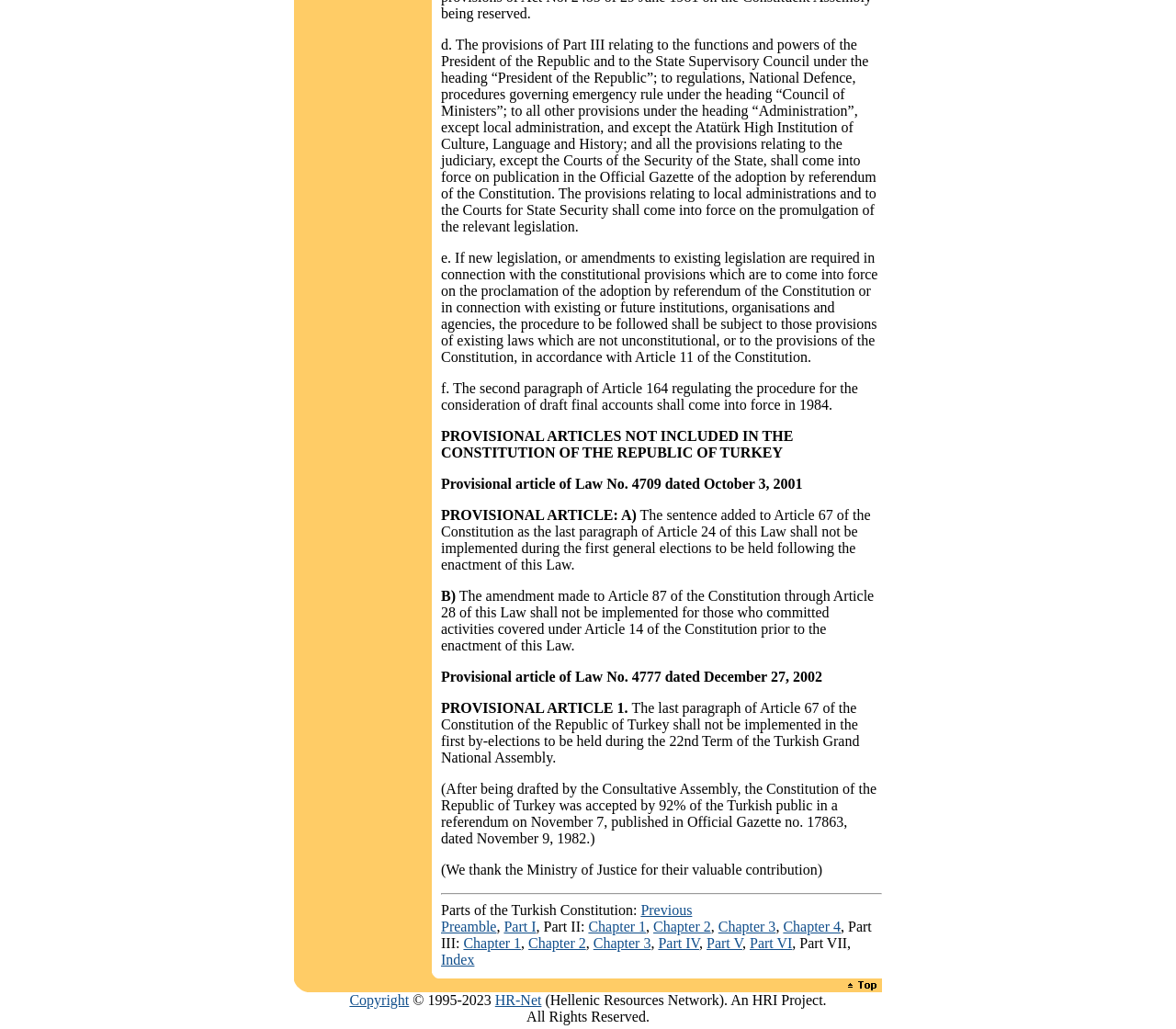Can you specify the bounding box coordinates of the area that needs to be clicked to fulfill the following instruction: "Search for something"?

None